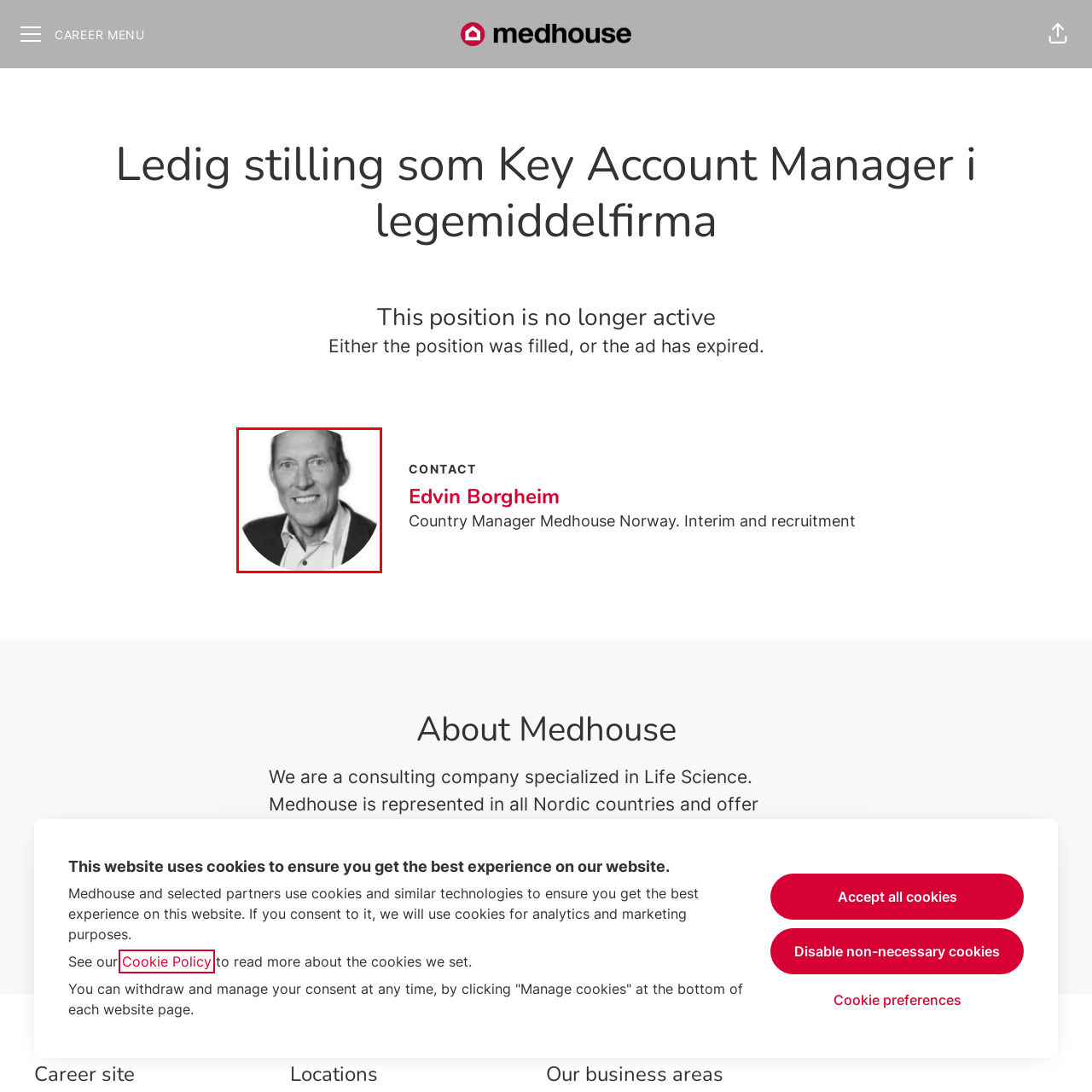What sector does Medhouse specialize in?
Look closely at the image within the red bounding box and respond to the question with one word or a brief phrase.

Life sciences